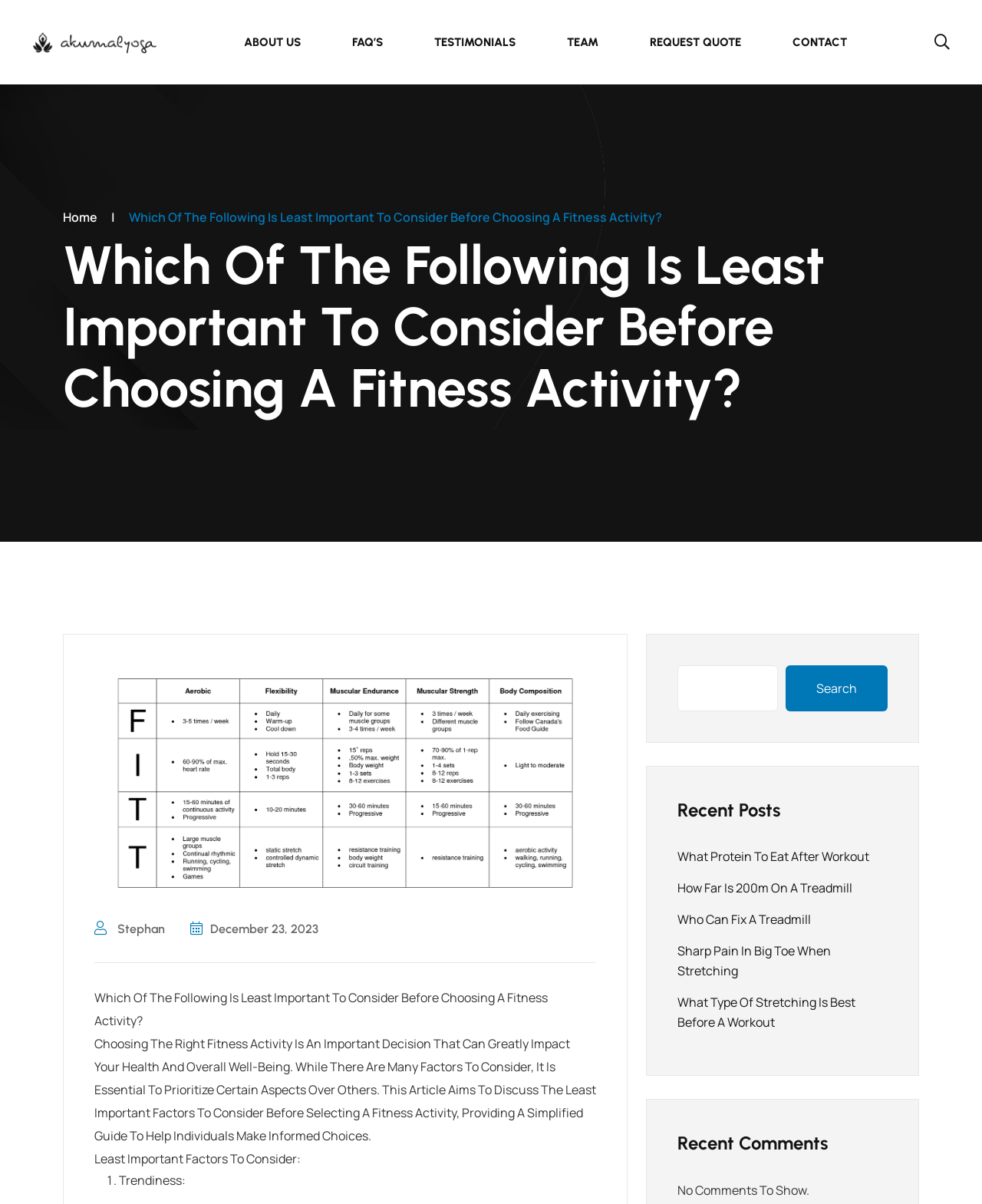Please find and report the bounding box coordinates of the element to click in order to perform the following action: "Click on the 'REQUEST QUOTE' link". The coordinates should be expressed as four float numbers between 0 and 1, in the format [left, top, right, bottom].

[0.638, 0.0, 0.781, 0.07]